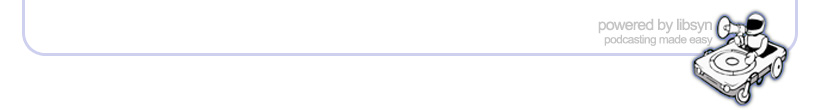Give a short answer using one word or phrase for the question:
What color is the border surrounding the design?

Blue